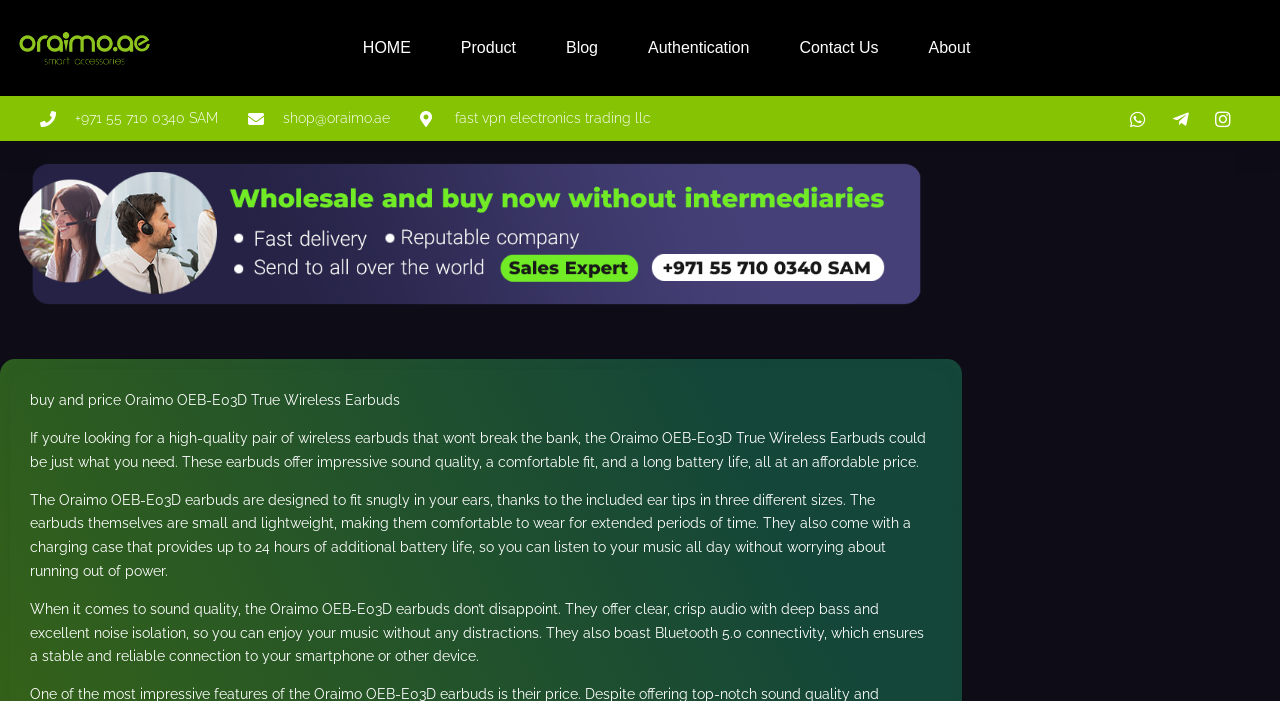What is the phone number of the company?
Look at the image and answer with only one word or phrase.

+971 55 710 0340